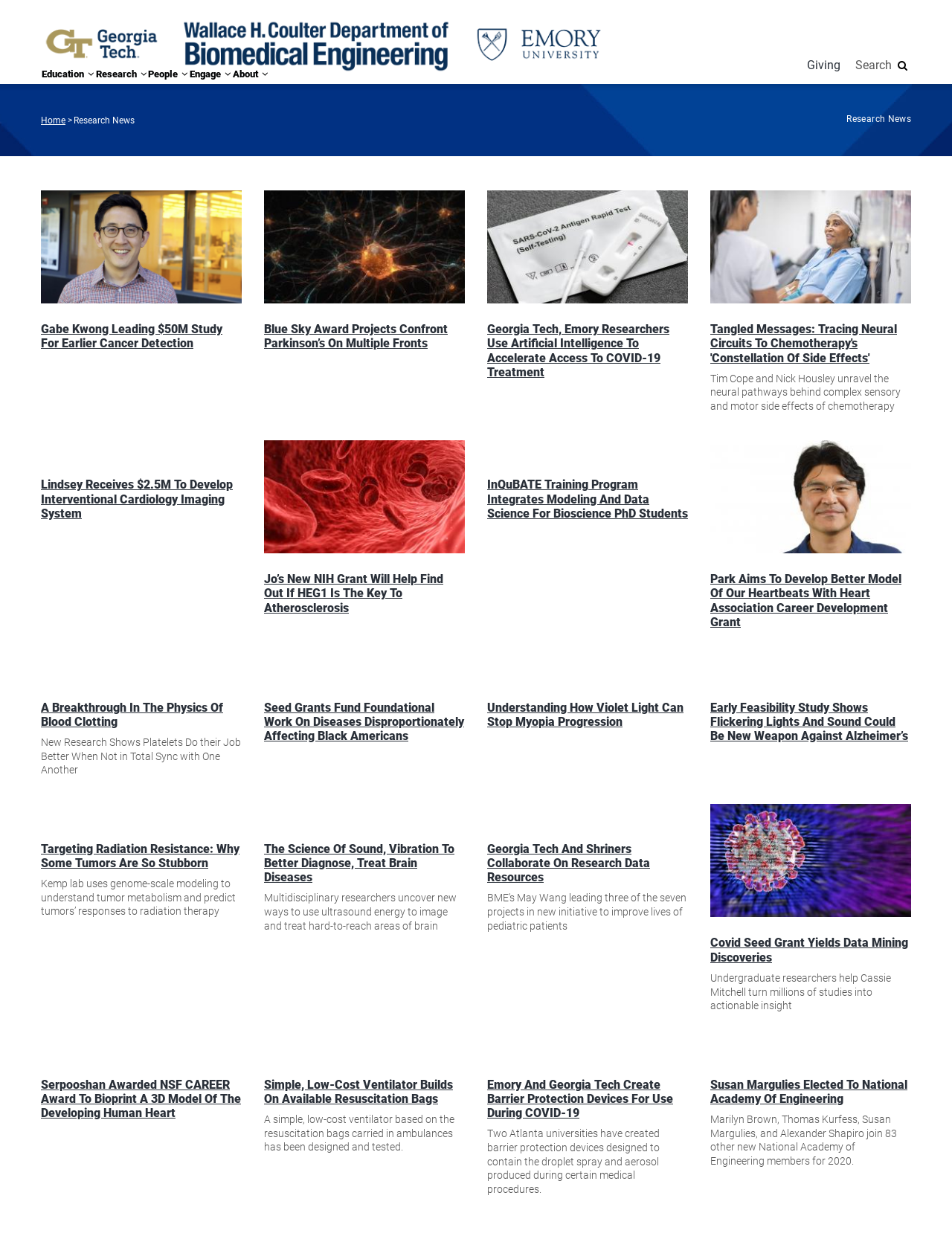Based on the element description: "alt="Sung Jin Park headshot"", identify the UI element and provide its bounding box coordinates. Use four float numbers between 0 and 1, [left, top, right, bottom].

[0.746, 0.381, 0.957, 0.392]